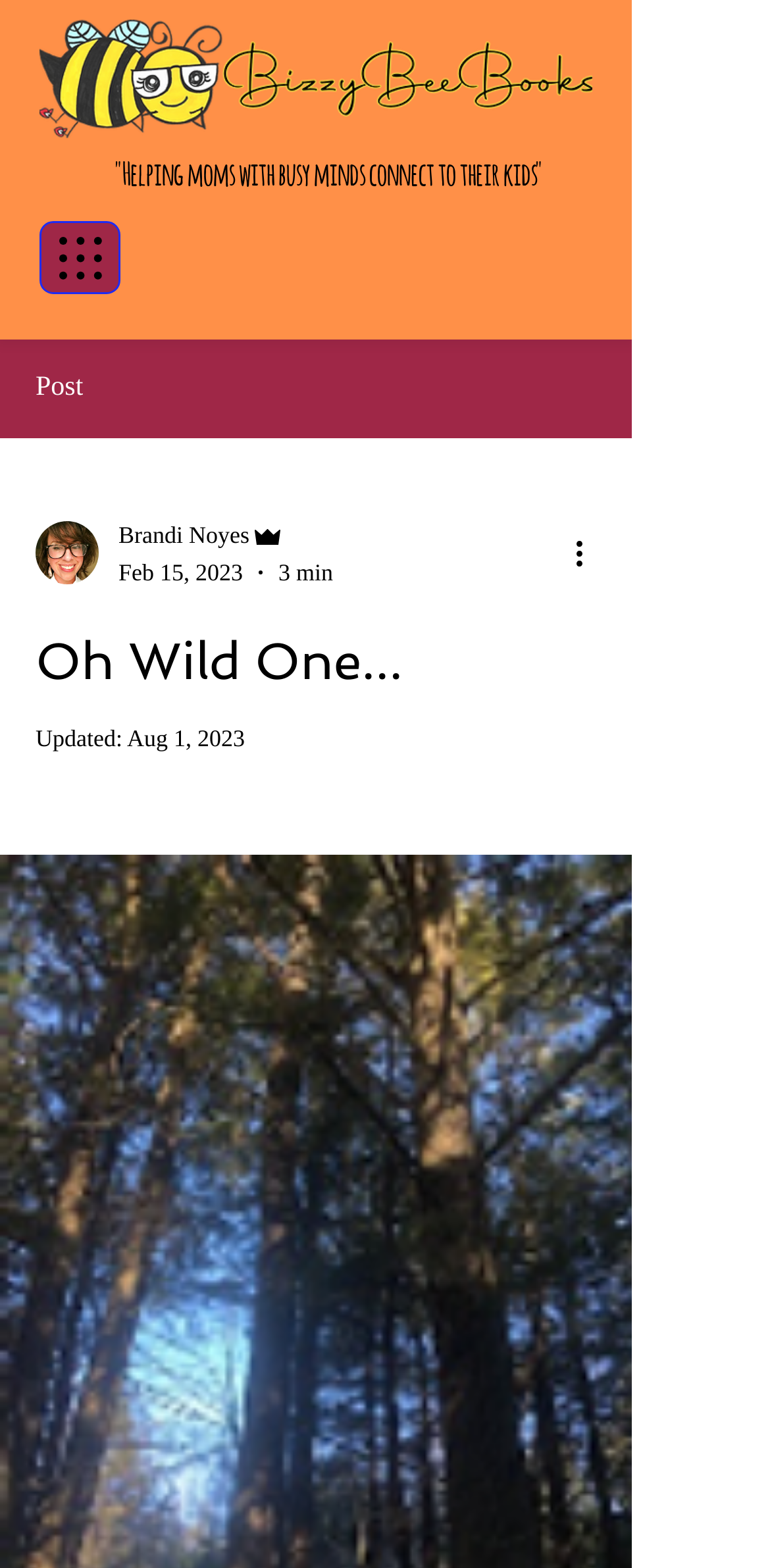Reply to the question with a brief word or phrase: How long does it take to read this post?

3 min